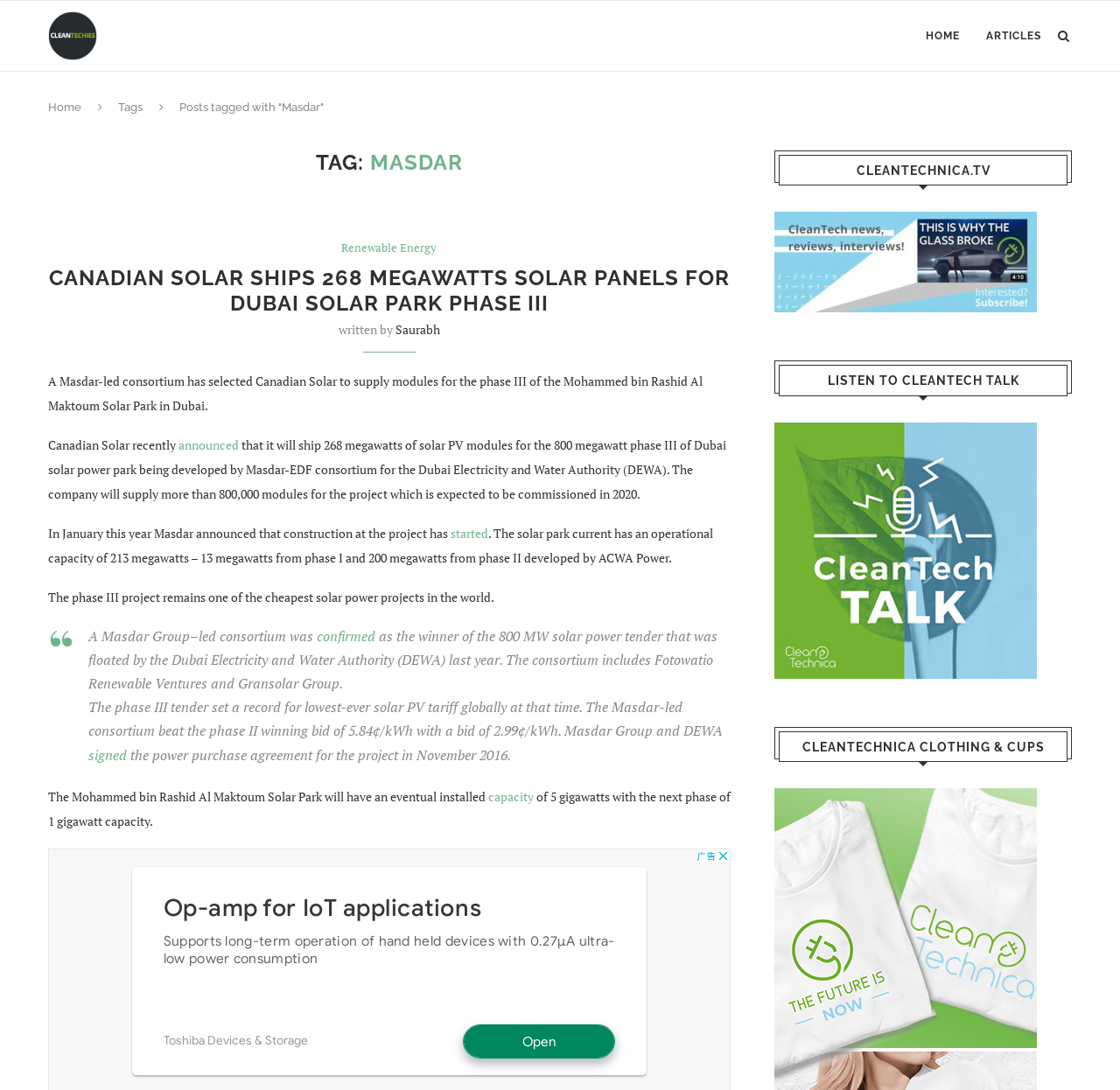Please specify the bounding box coordinates of the area that should be clicked to accomplish the following instruction: "Read the About page". The coordinates should consist of four float numbers between 0 and 1, i.e., [left, top, right, bottom].

None